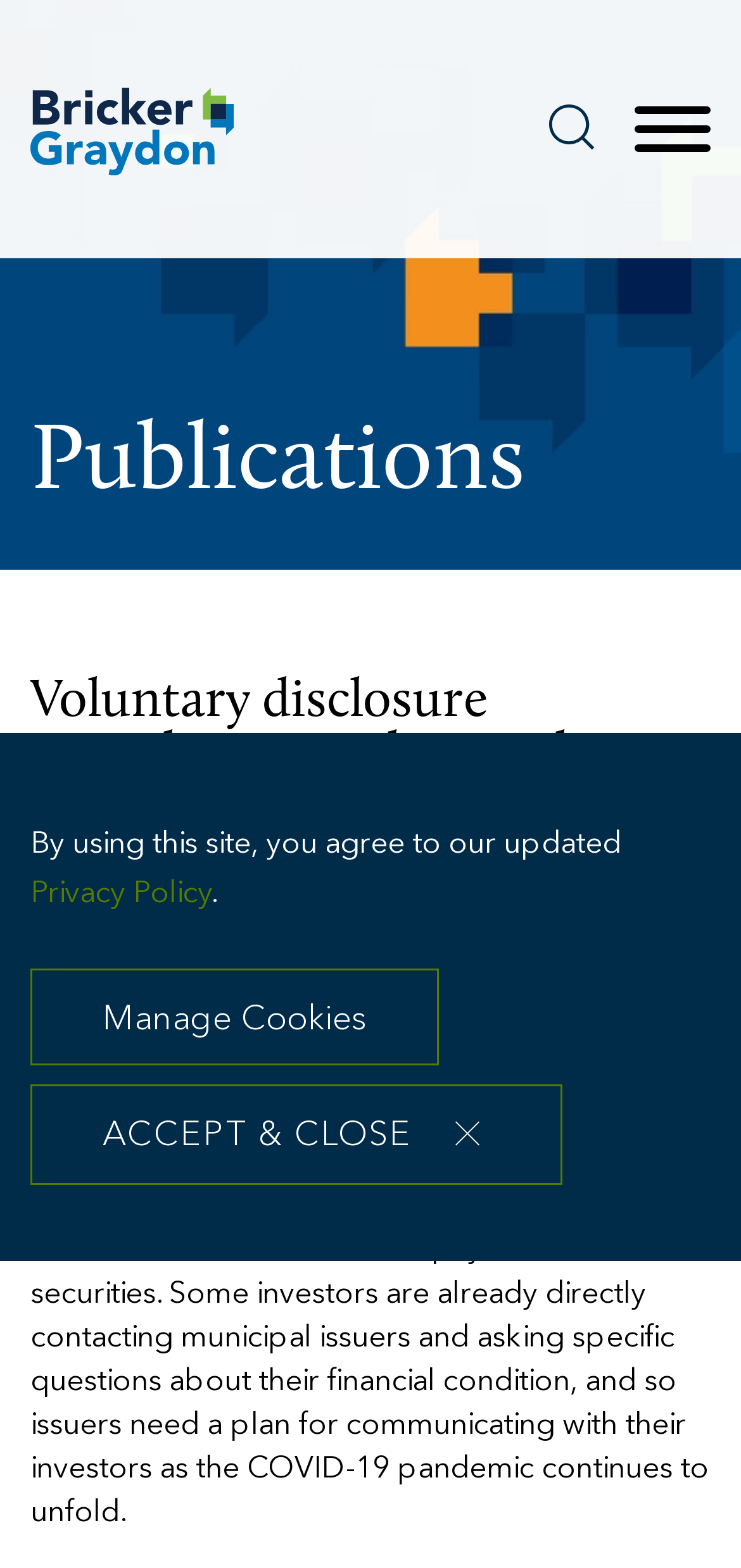Give a concise answer using one word or a phrase to the following question:
What is the name of the law firm mentioned on the webpage?

Bricker Graydon LLP